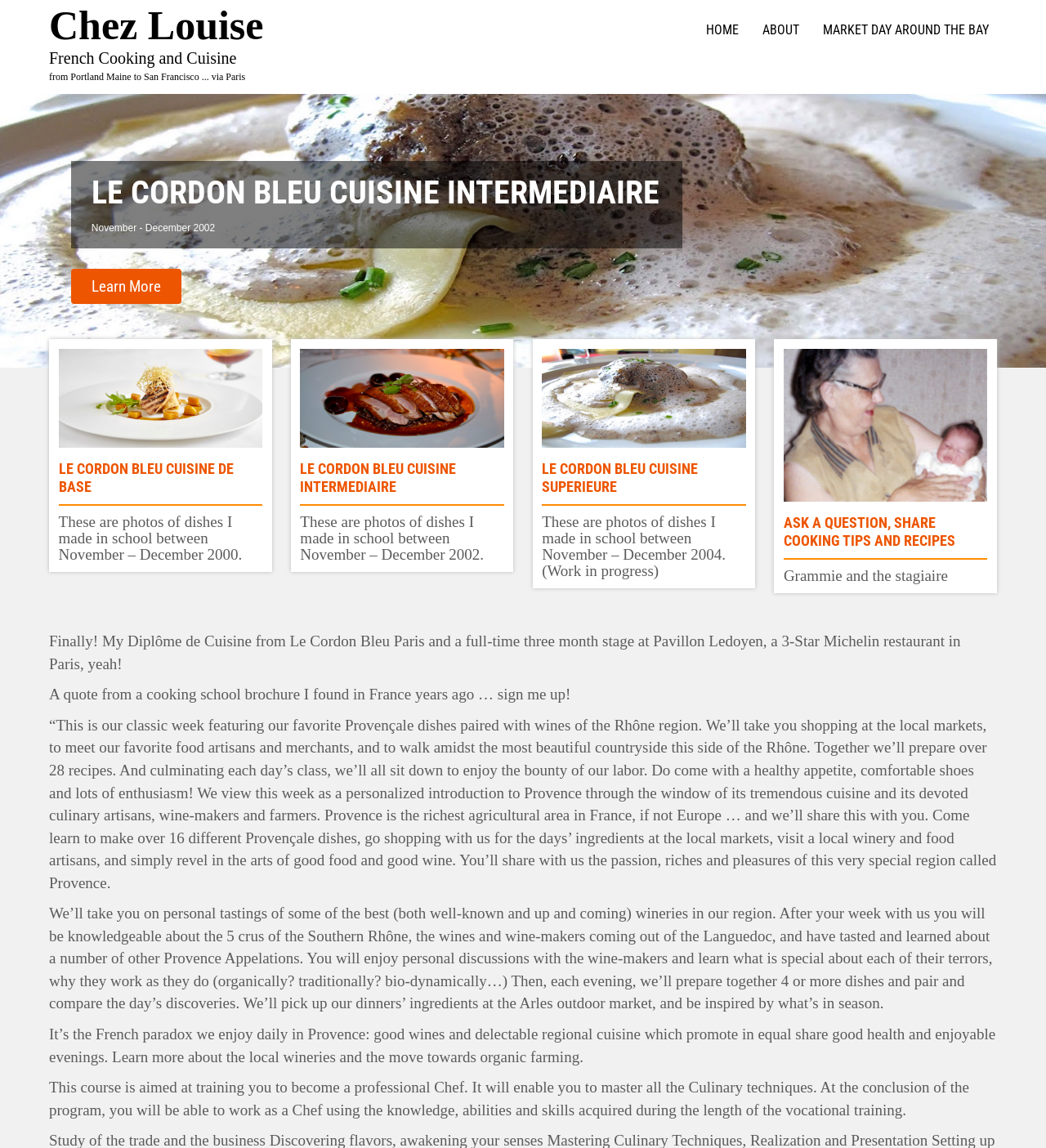Please provide the bounding box coordinates for the UI element as described: "see Finn on LinkedIn". The coordinates must be four floats between 0 and 1, represented as [left, top, right, bottom].

None